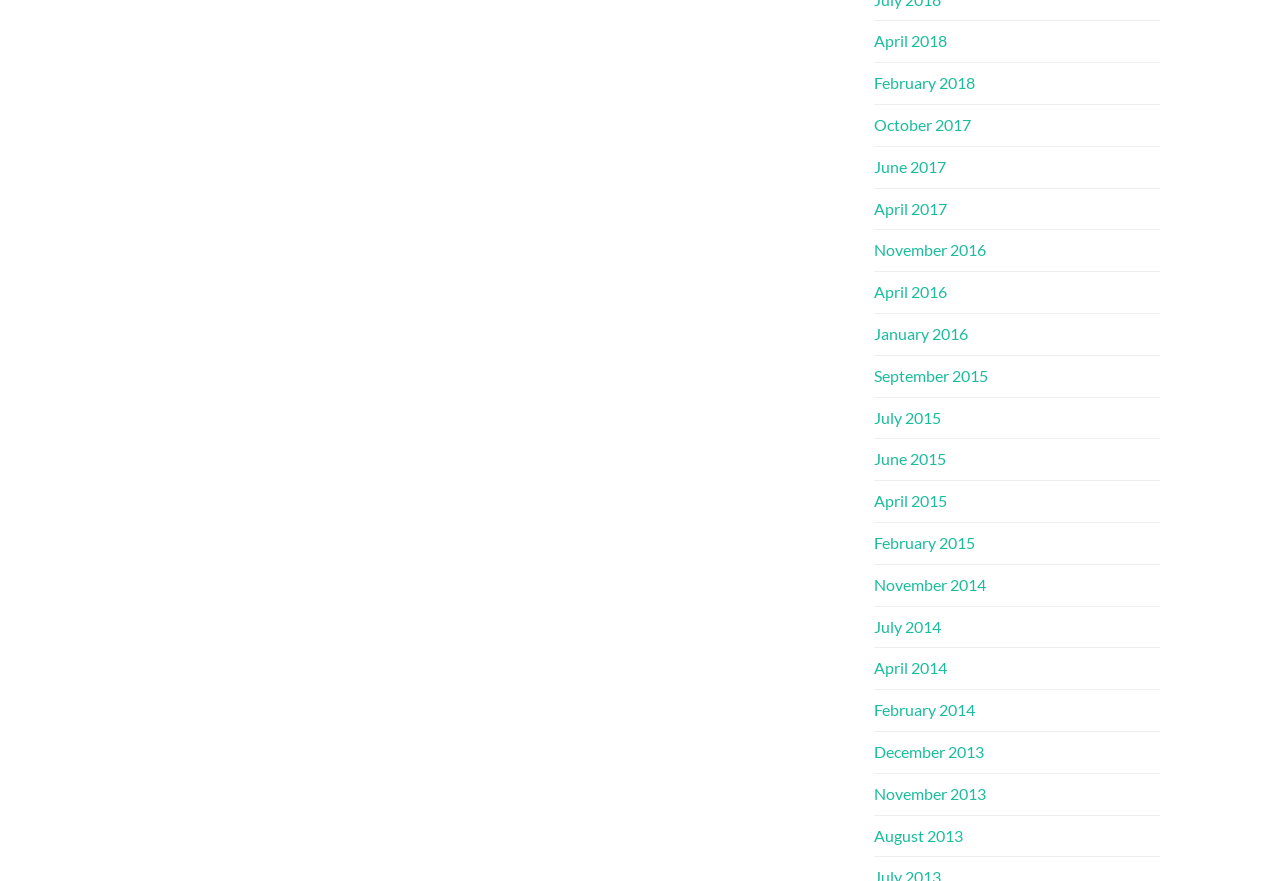Provide the bounding box coordinates, formatted as (top-left x, top-left y, bottom-right x, bottom-right y), with all values being floating point numbers between 0 and 1. Identify the bounding box of the UI element that matches the description: April 2017

[0.683, 0.225, 0.74, 0.247]